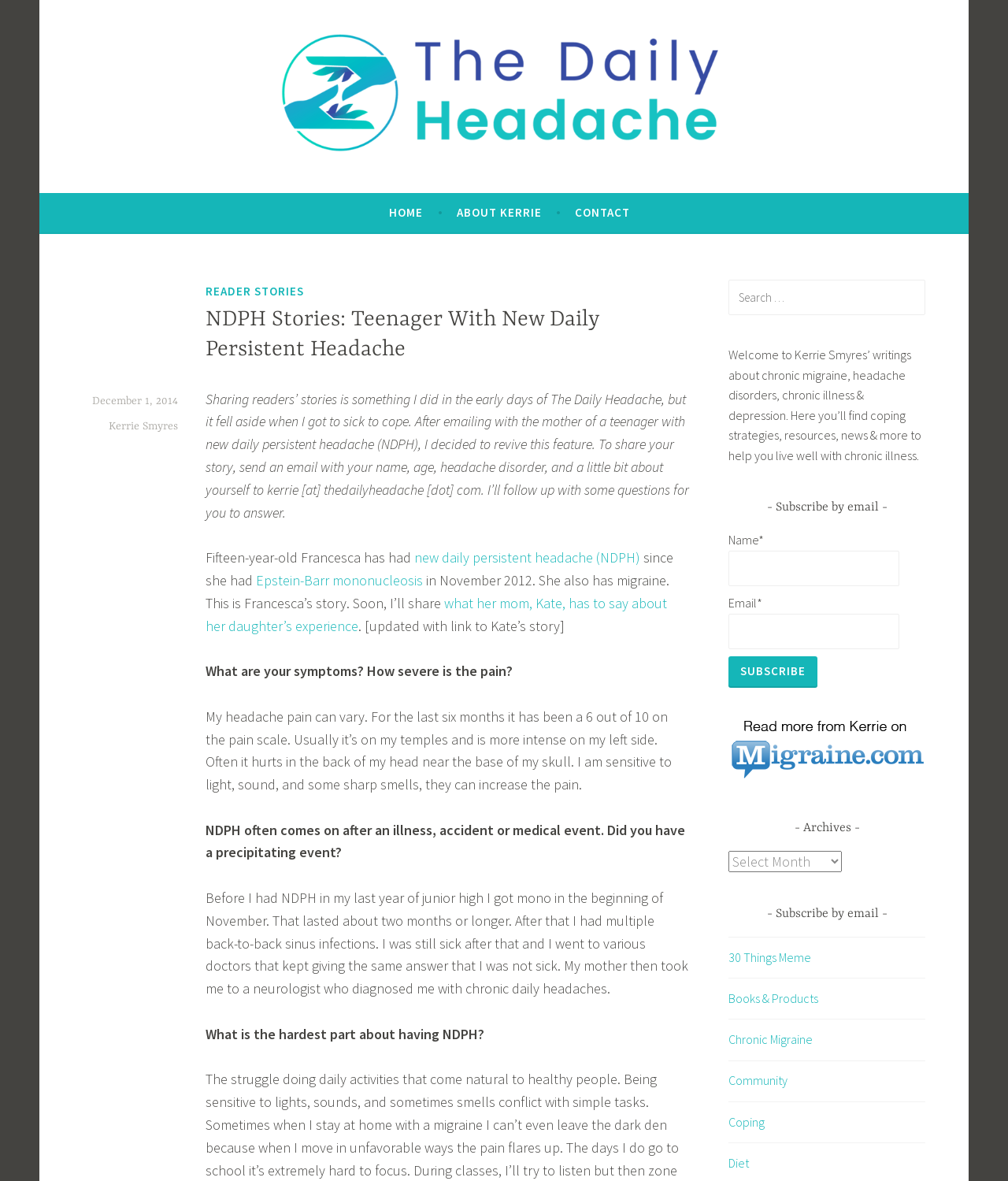How can readers share their stories on this website?
Please answer the question with as much detail and depth as you can.

I determined the answer by reading the text 'To share your story, send an email with your name, age, headache disorder, and a little bit about yourself to kerrie [at] thedailyheadache [dot] com.' which provides instructions on how to share one's story.